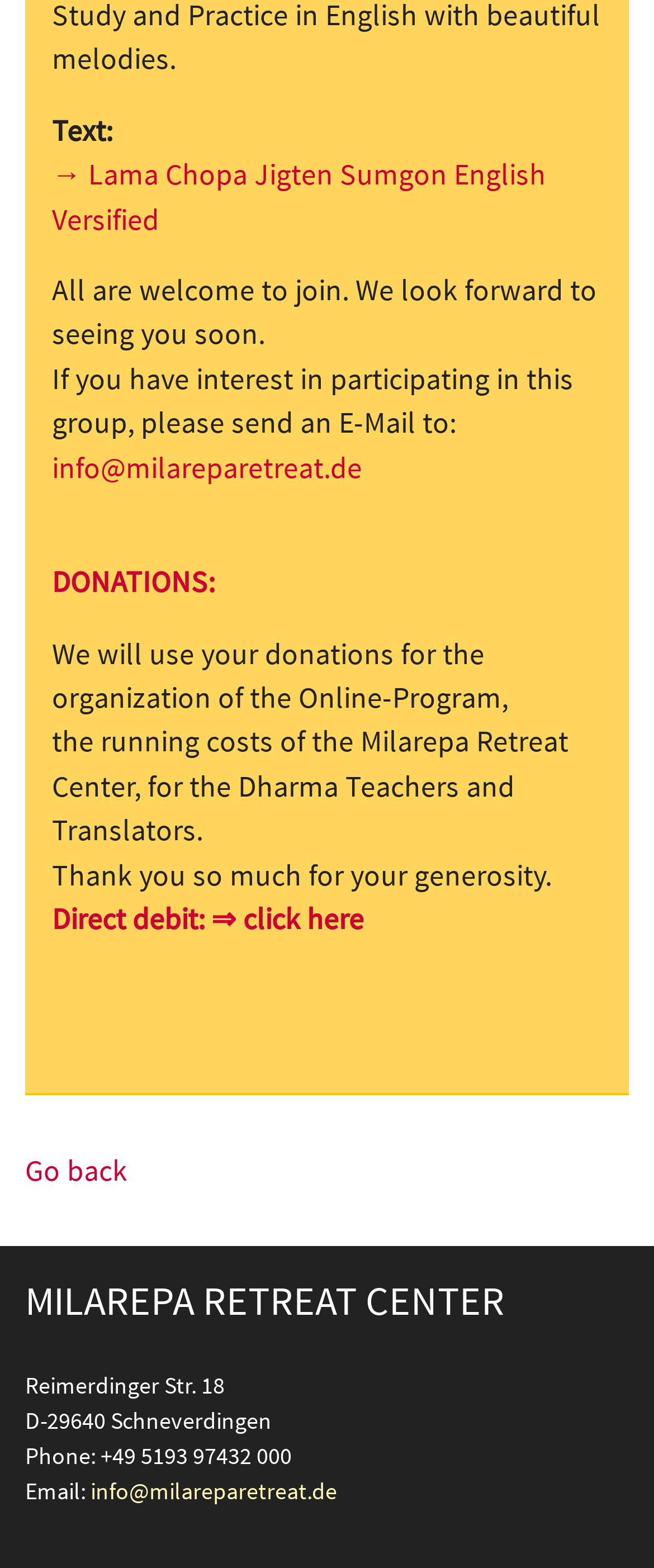Identify the bounding box coordinates for the UI element described by the following text: "Go back". Provide the coordinates as four float numbers between 0 and 1, in the format [left, top, right, bottom].

[0.038, 0.735, 0.195, 0.758]